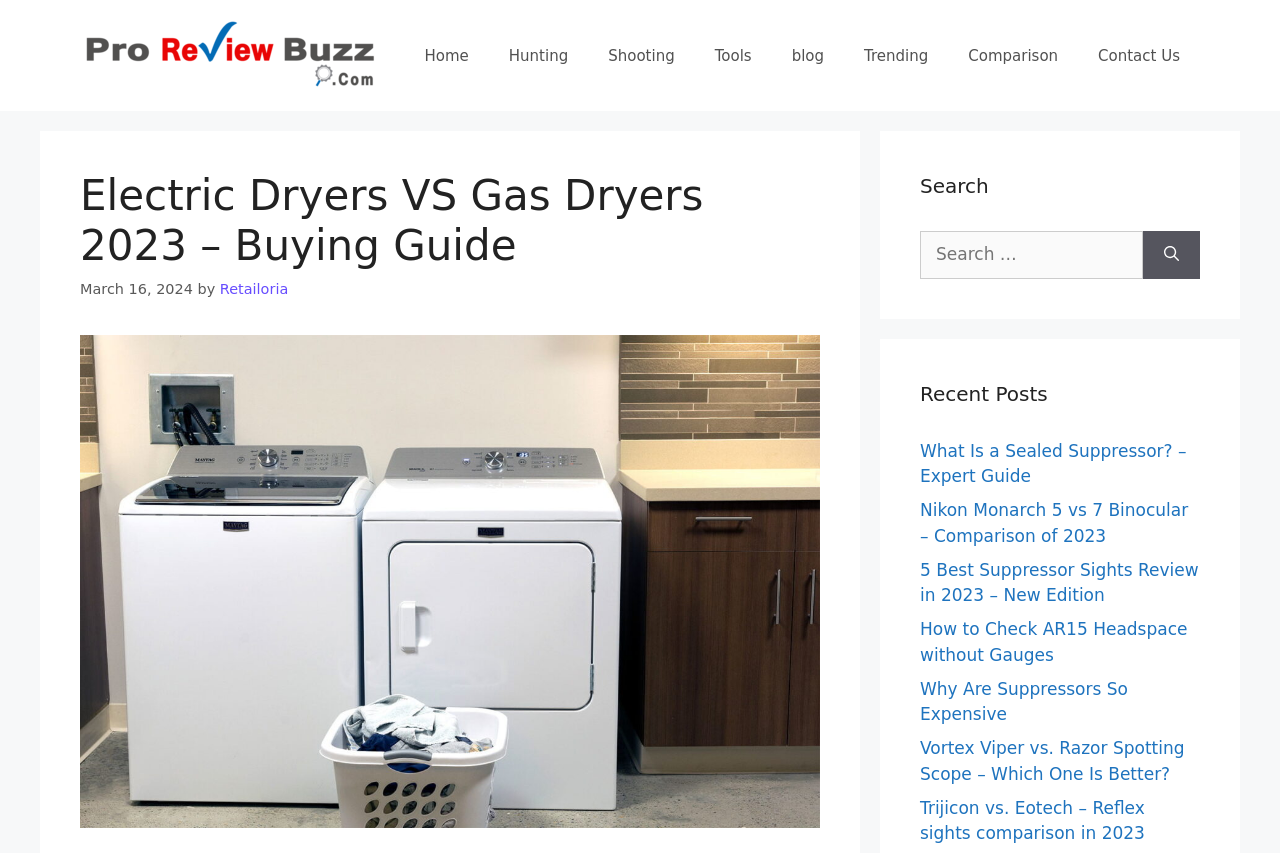Extract the top-level heading from the webpage and provide its text.

Electric Dryers VS Gas Dryers 2023 – Buying Guide